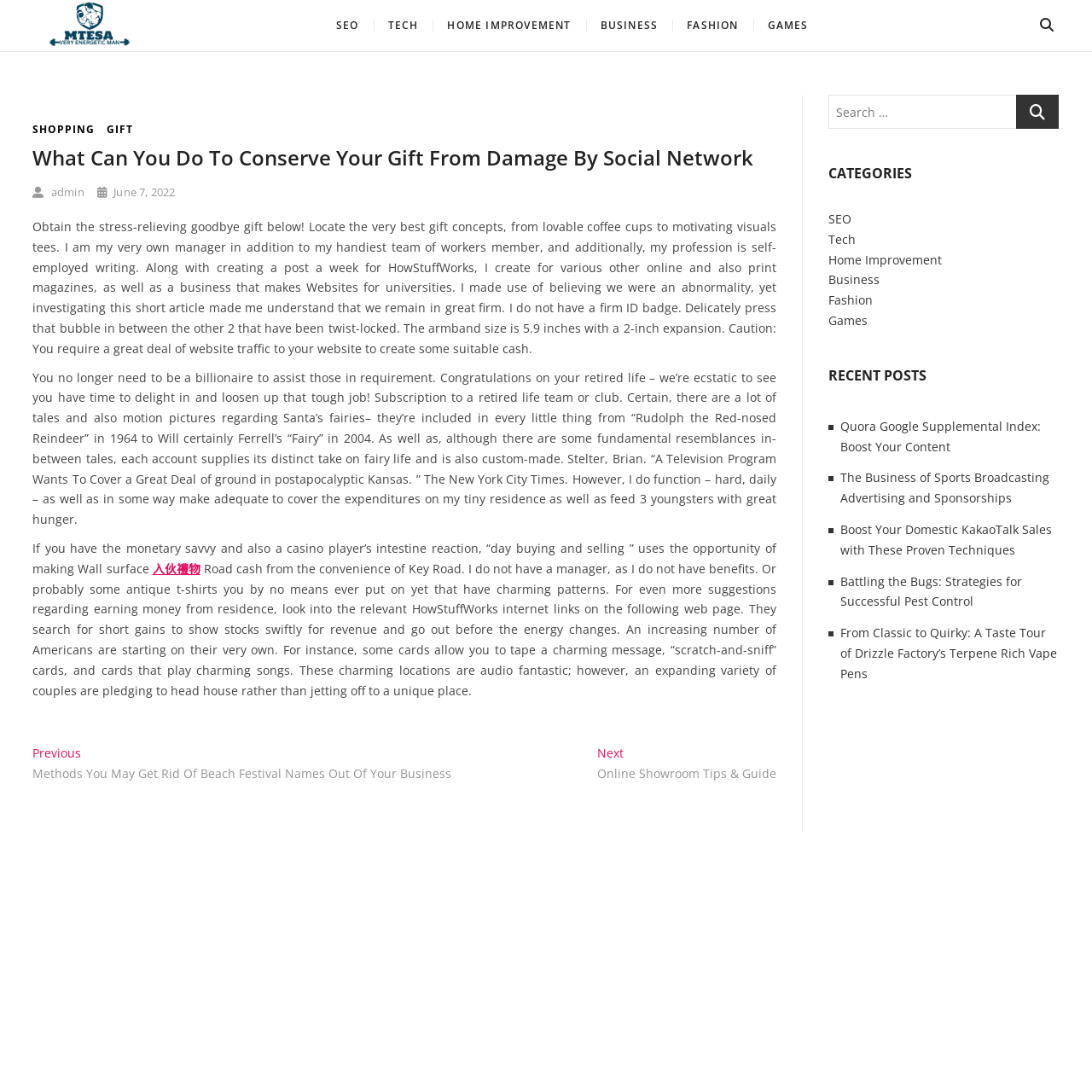Can you find the bounding box coordinates for the element to click on to achieve the instruction: "Read the previous post"?

[0.03, 0.682, 0.414, 0.718]